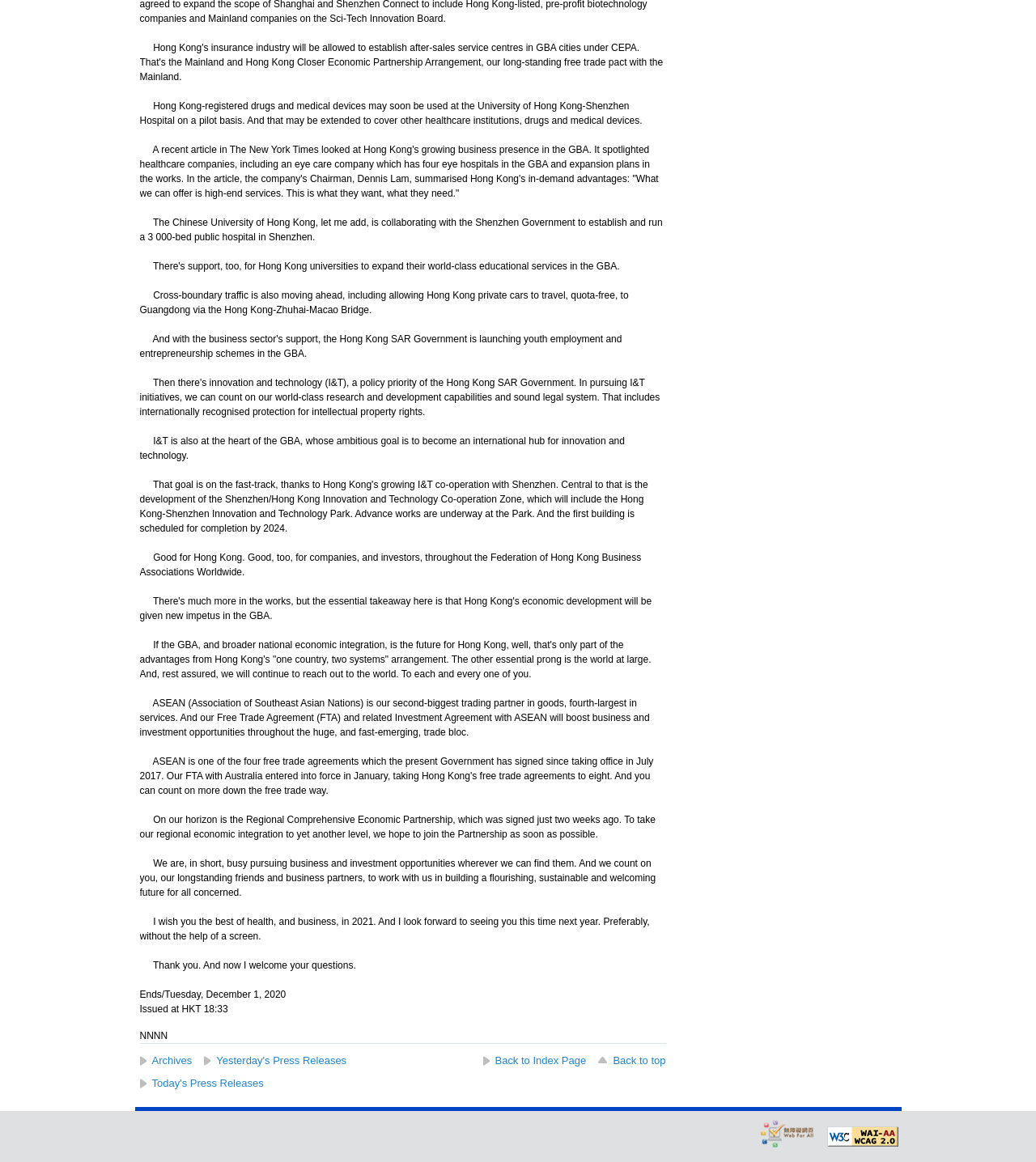What is the goal of the GBA?
Look at the image and respond to the question as thoroughly as possible.

The text states that the GBA's ambitious goal is to become an international hub for innovation and technology, suggesting that the region aims to become a major center for technological advancement and innovation.